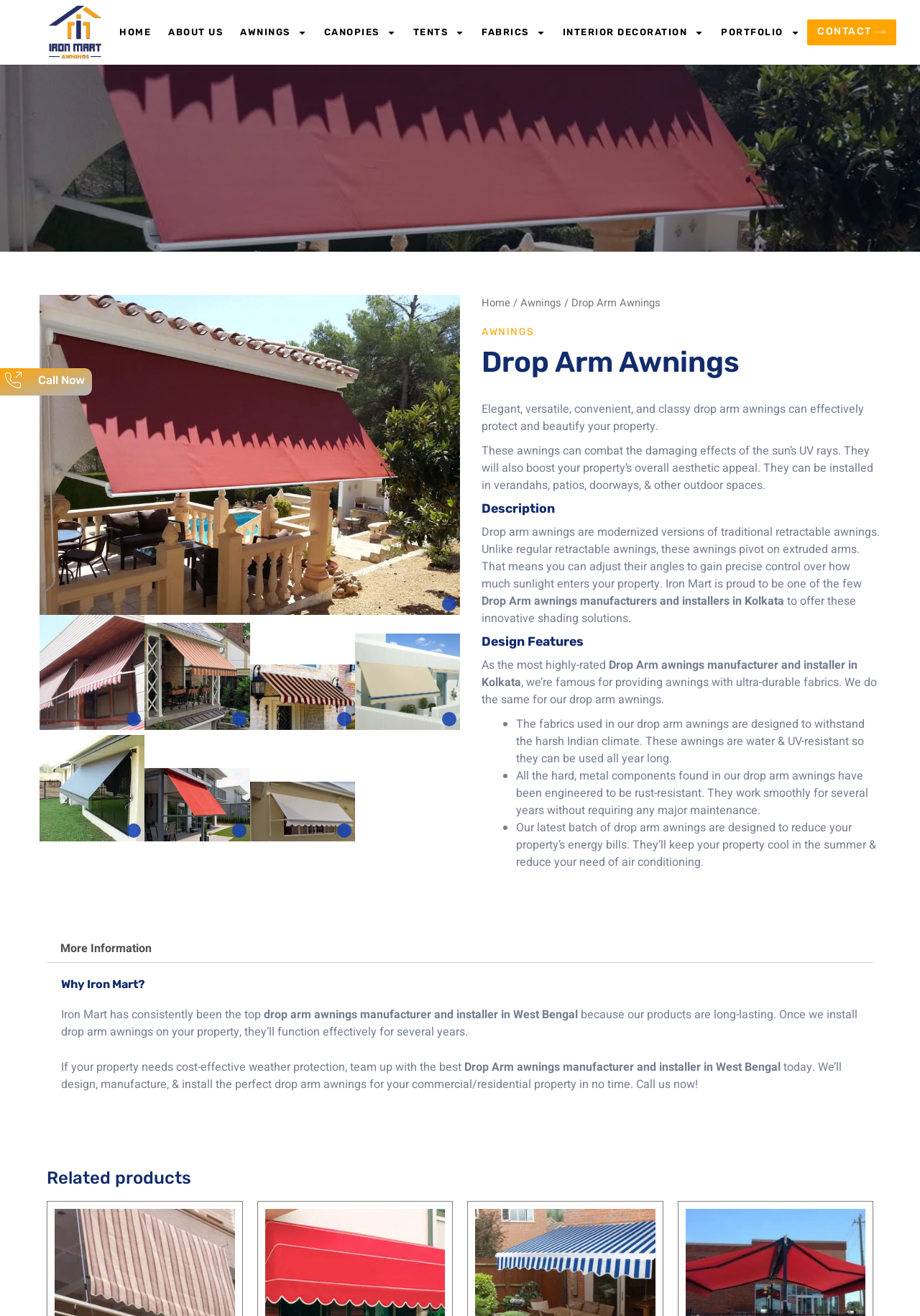Show me the bounding box coordinates of the clickable region to achieve the task as per the instruction: "Click the 'More Information' tab".

[0.051, 0.728, 0.18, 0.751]